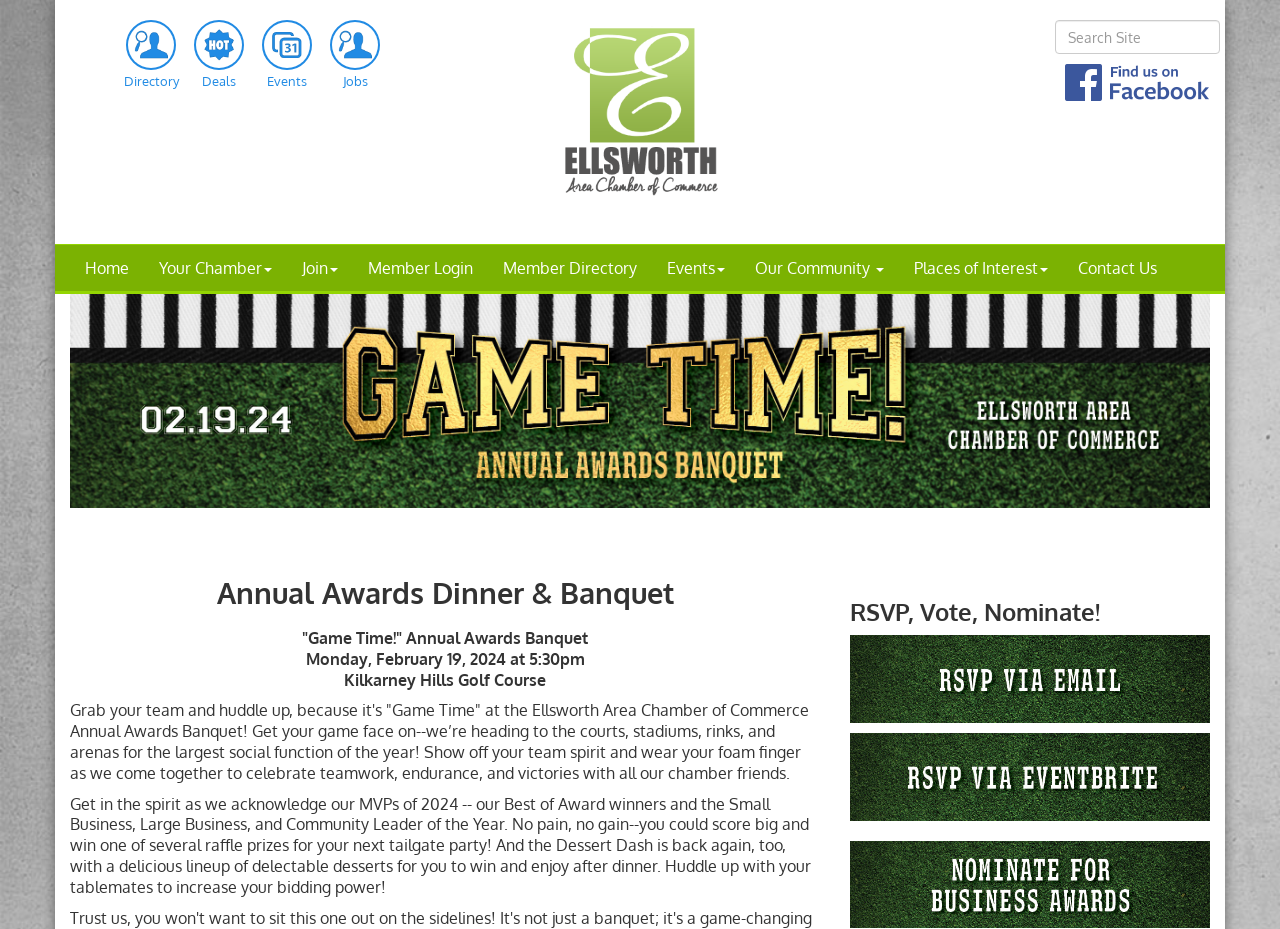Where is the Annual Awards Banquet being held?
Please provide a single word or phrase as your answer based on the image.

Kilkarney Hills Golf Course